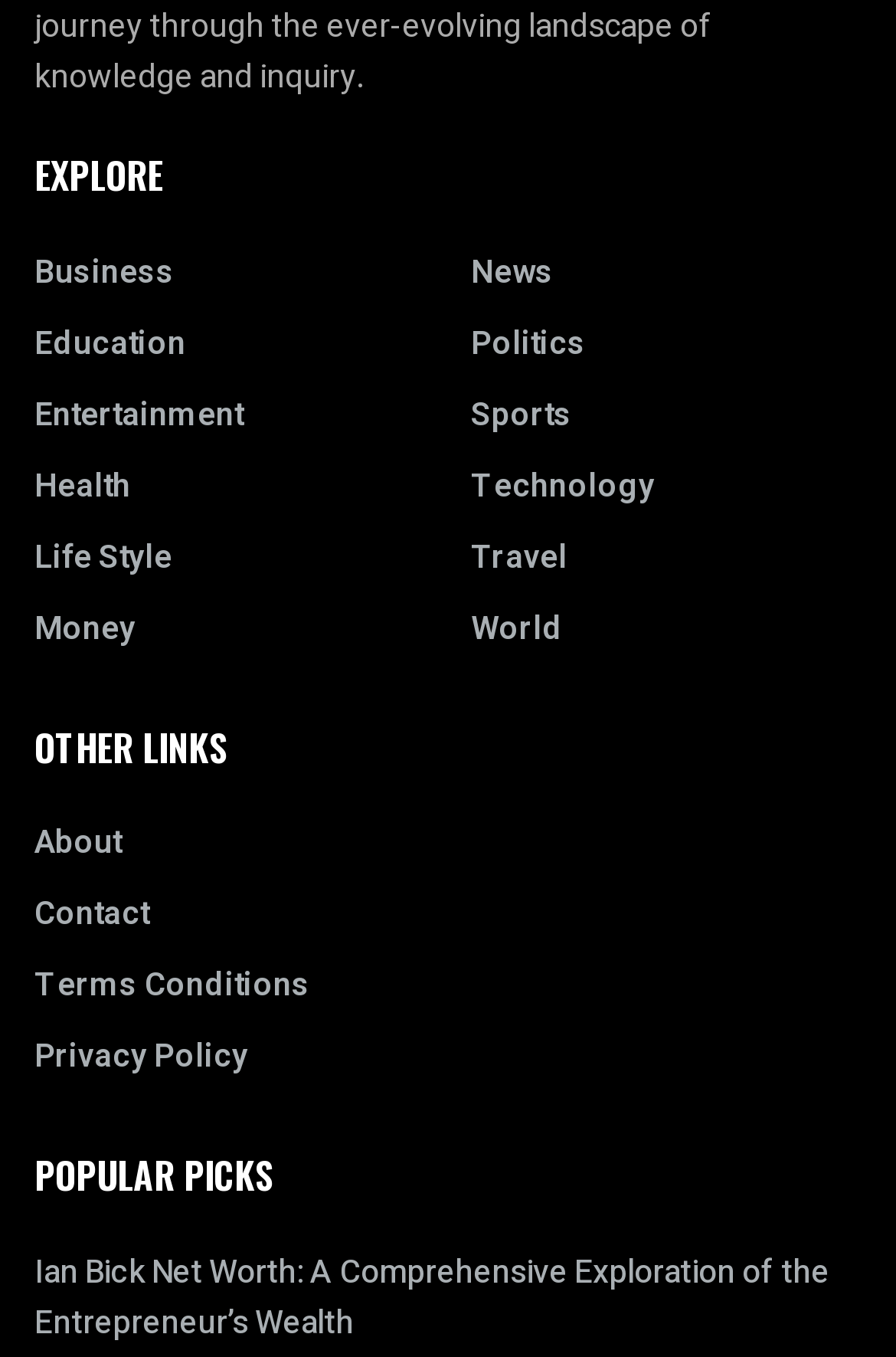Find the bounding box coordinates of the element's region that should be clicked in order to follow the given instruction: "Learn about Prenuptial Agreements". The coordinates should consist of four float numbers between 0 and 1, i.e., [left, top, right, bottom].

None